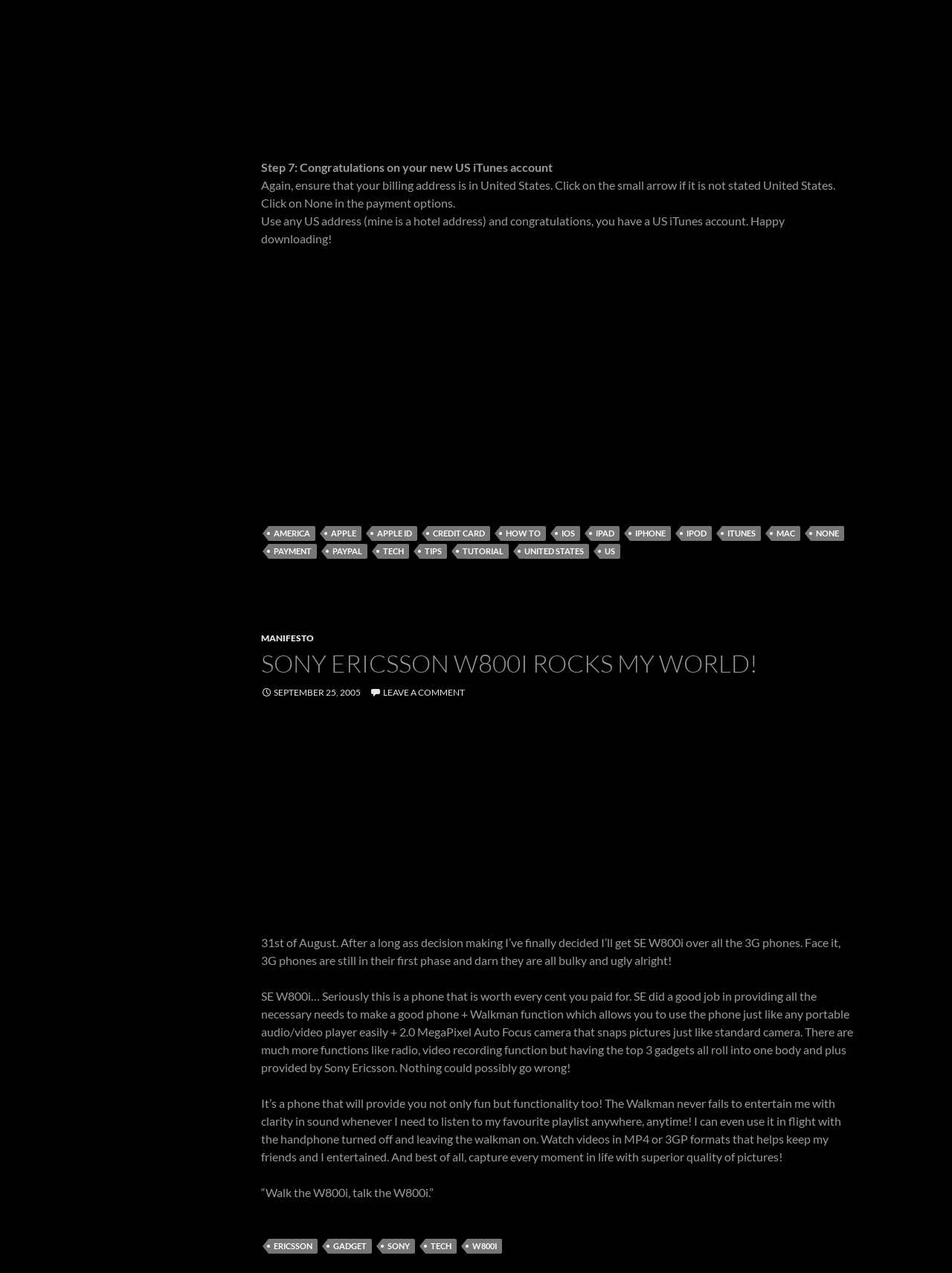Locate the bounding box coordinates of the item that should be clicked to fulfill the instruction: "Click on the link to leave a comment".

[0.388, 0.539, 0.488, 0.548]